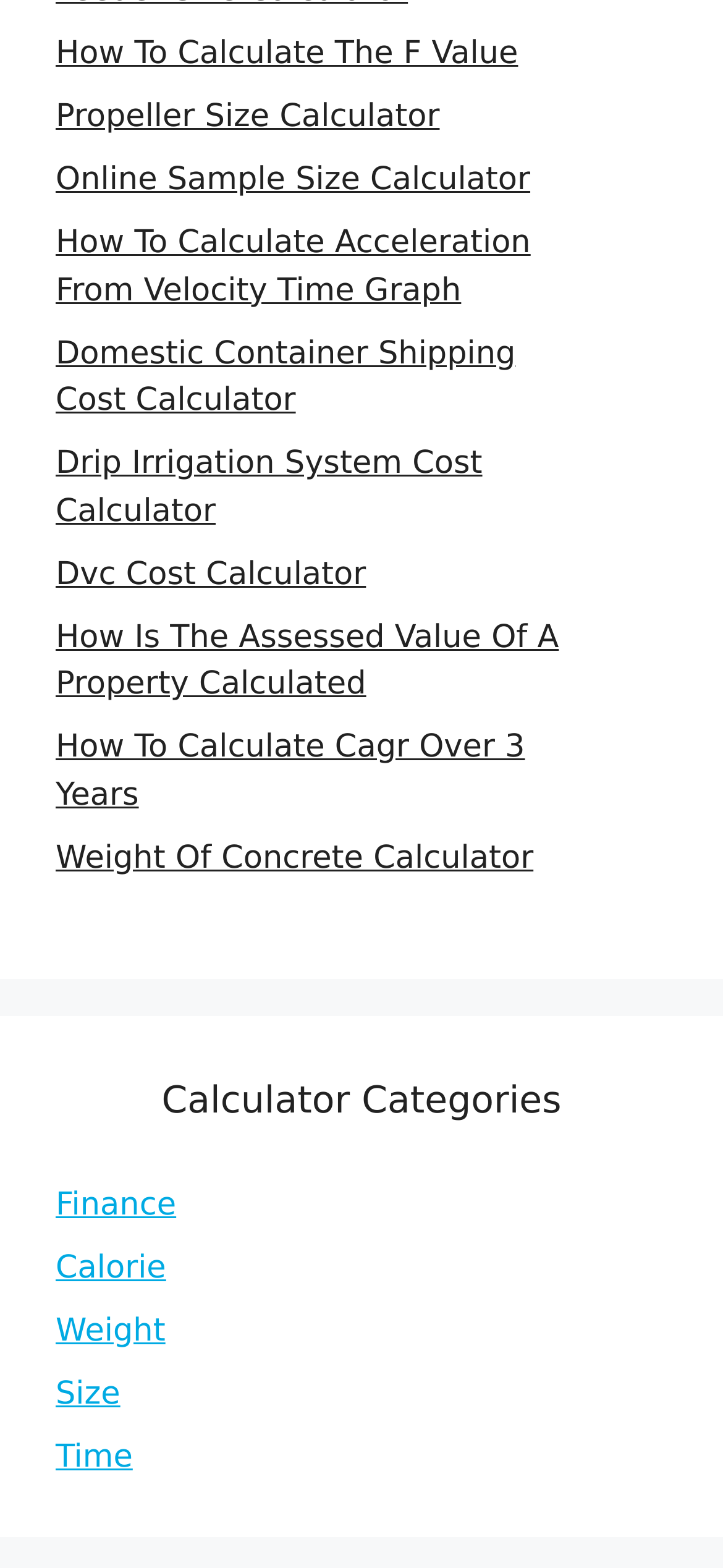What is the topic of the first calculator link?
Answer the question with a detailed explanation, including all necessary information.

The topic of the first calculator link is 'F Value' because the first link on the webpage is 'How To Calculate The F Value'.